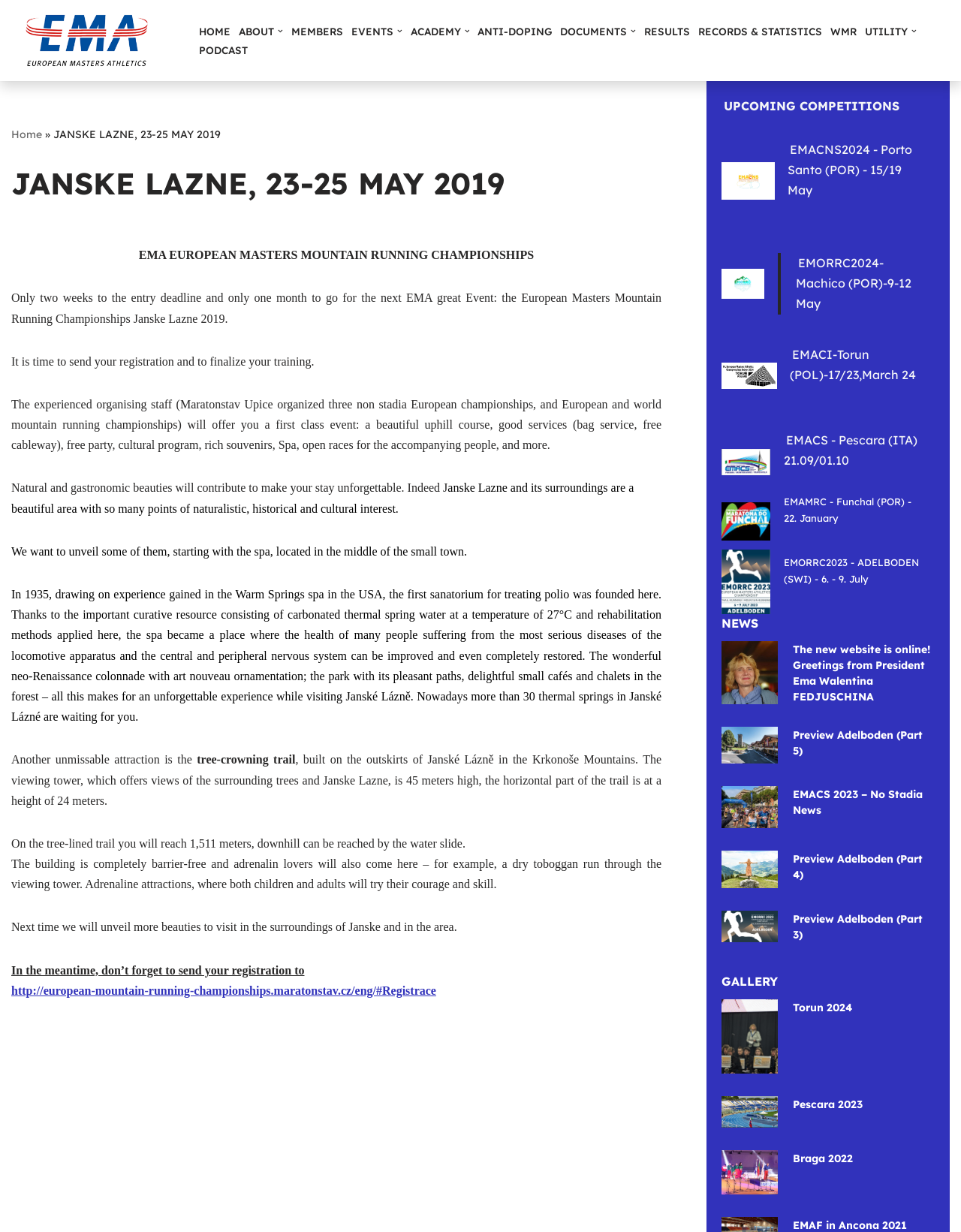Specify the bounding box coordinates for the region that must be clicked to perform the given instruction: "Read more about the European Masters Mountain Running Championships".

[0.144, 0.202, 0.556, 0.212]